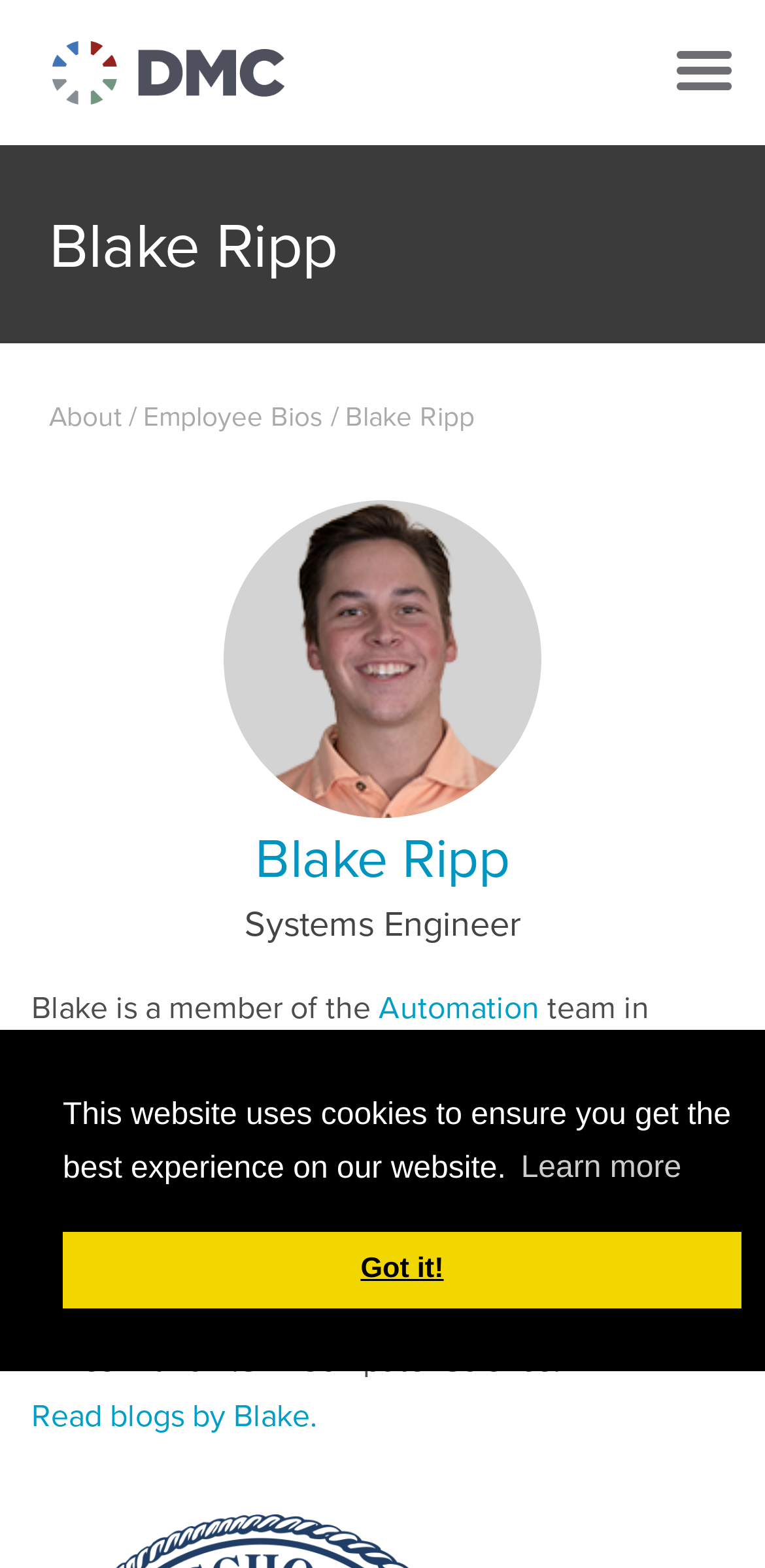Please identify the bounding box coordinates of the clickable area that will allow you to execute the instruction: "Read blogs by Blake".

[0.041, 0.888, 0.415, 0.917]